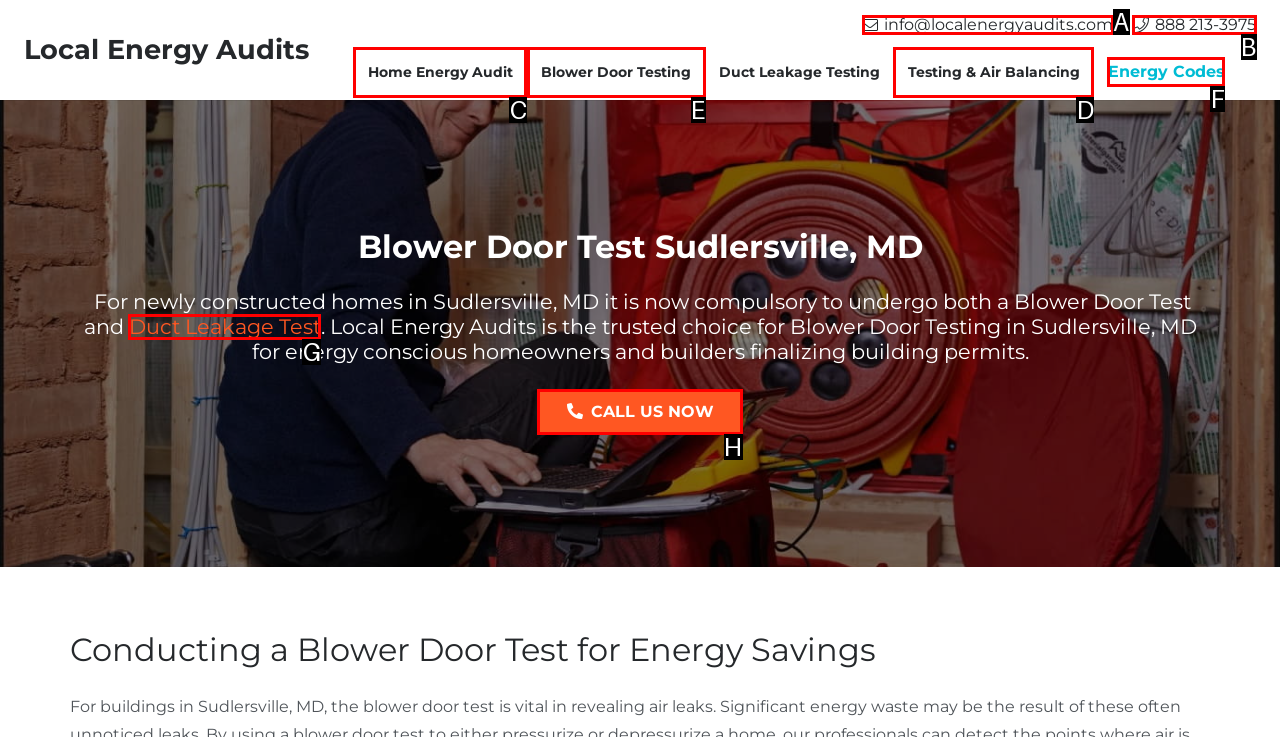Identify the correct letter of the UI element to click for this task: Learn about blower door testing
Respond with the letter from the listed options.

E